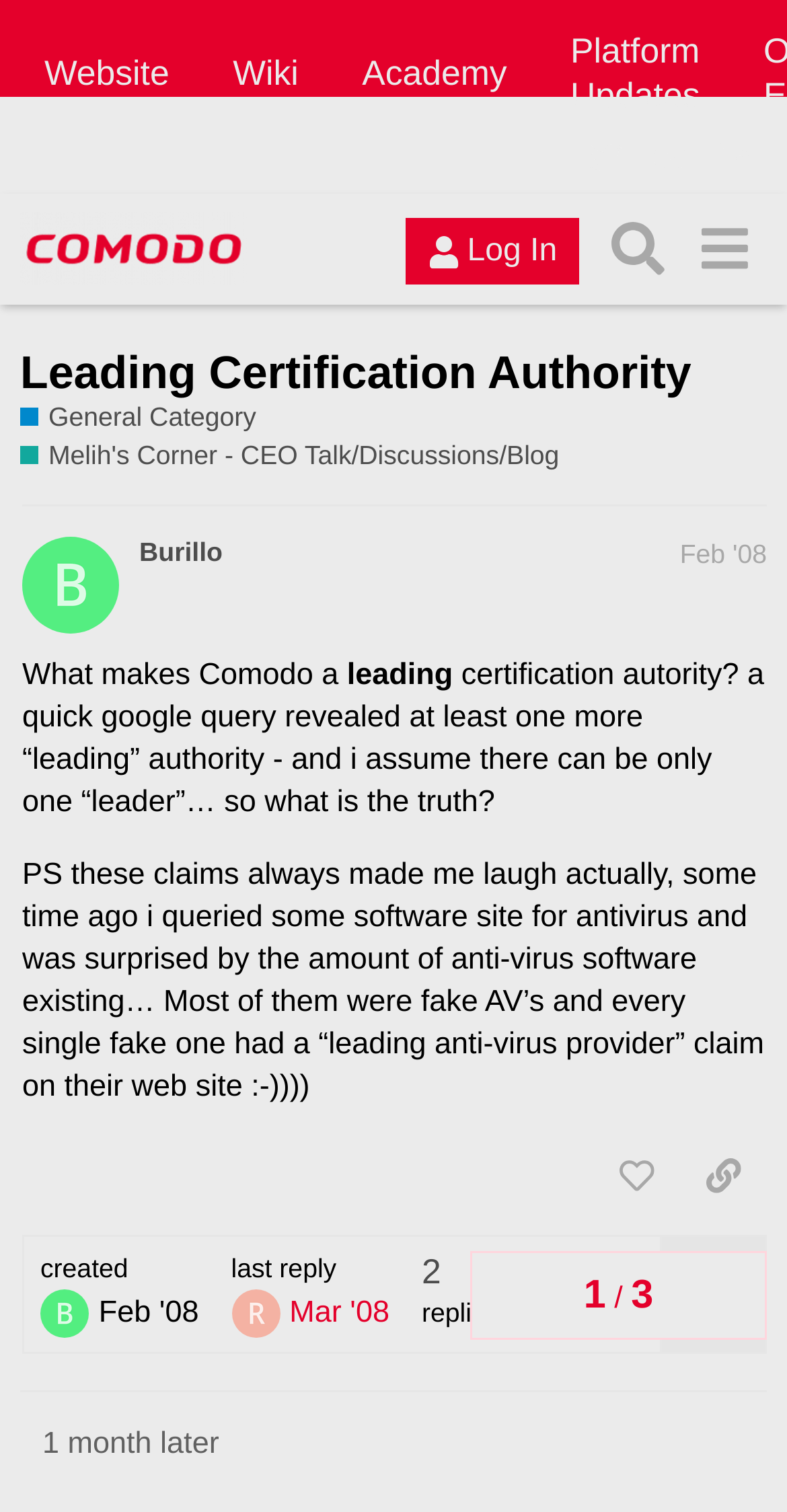Can you determine the bounding box coordinates of the area that needs to be clicked to fulfill the following instruction: "Search for something in the forum"?

[0.755, 0.136, 0.865, 0.193]